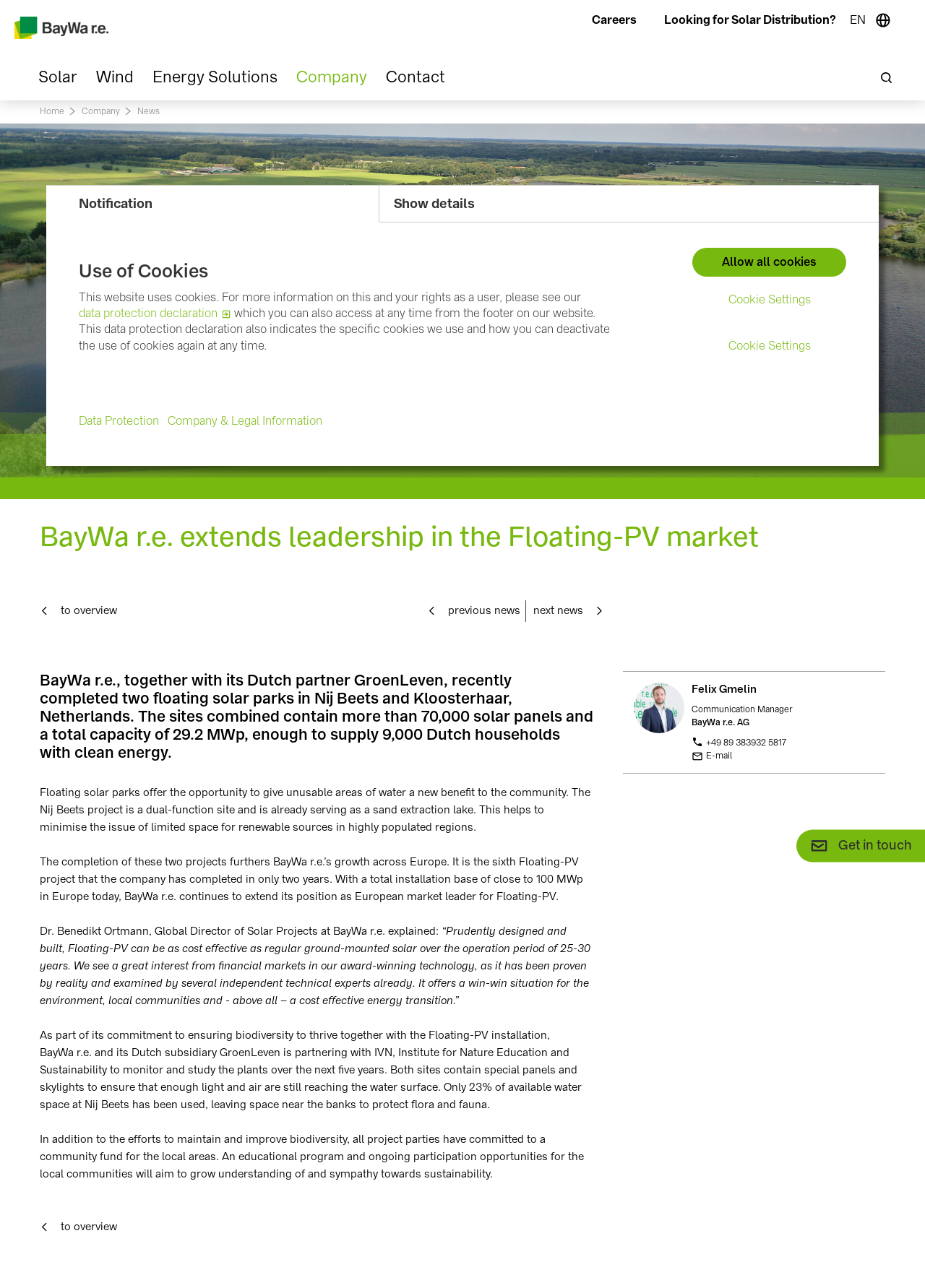Construct a thorough caption encompassing all aspects of the webpage.

The webpage is about BayWa r.e., a company that has recently completed two floating solar parks in the Netherlands. At the top of the page, there is a notification link and a "Show details" link. Below that, there is a heading "Use of Cookies" with a description and links to "data protection declaration" and "Data Protection". 

On the top-right corner, there is a company logo with a link to the company's homepage. Next to it, there are links to "Careers" and "Looking for Solar Distribution?". On the top-right edge, there is a language selection option with "EN" displayed.

The main content of the page is divided into sections. The first section has a heading "BayWa r.e. extends leadership in the Floating-PV market" with a link to an overview and navigation links to "Home", "Company", and "News". 

The second section describes the completion of the two floating solar parks, with a heading and a detailed text about the projects. There are also quotes from Dr. Benedikt Ortmann, Global Director of Solar Projects at BayWa r.e.

The third section talks about the company's commitment to biodiversity and sustainability, including a partnership with IVN, Institute for Nature Education and Sustainability, and a community fund for the local areas.

At the bottom of the page, there is a section with contact information for Felix Gmelin, Communication Manager at BayWa r.e. AG, including a phone number and an email link. Finally, there is a "Get in touch" section on the bottom-right corner.